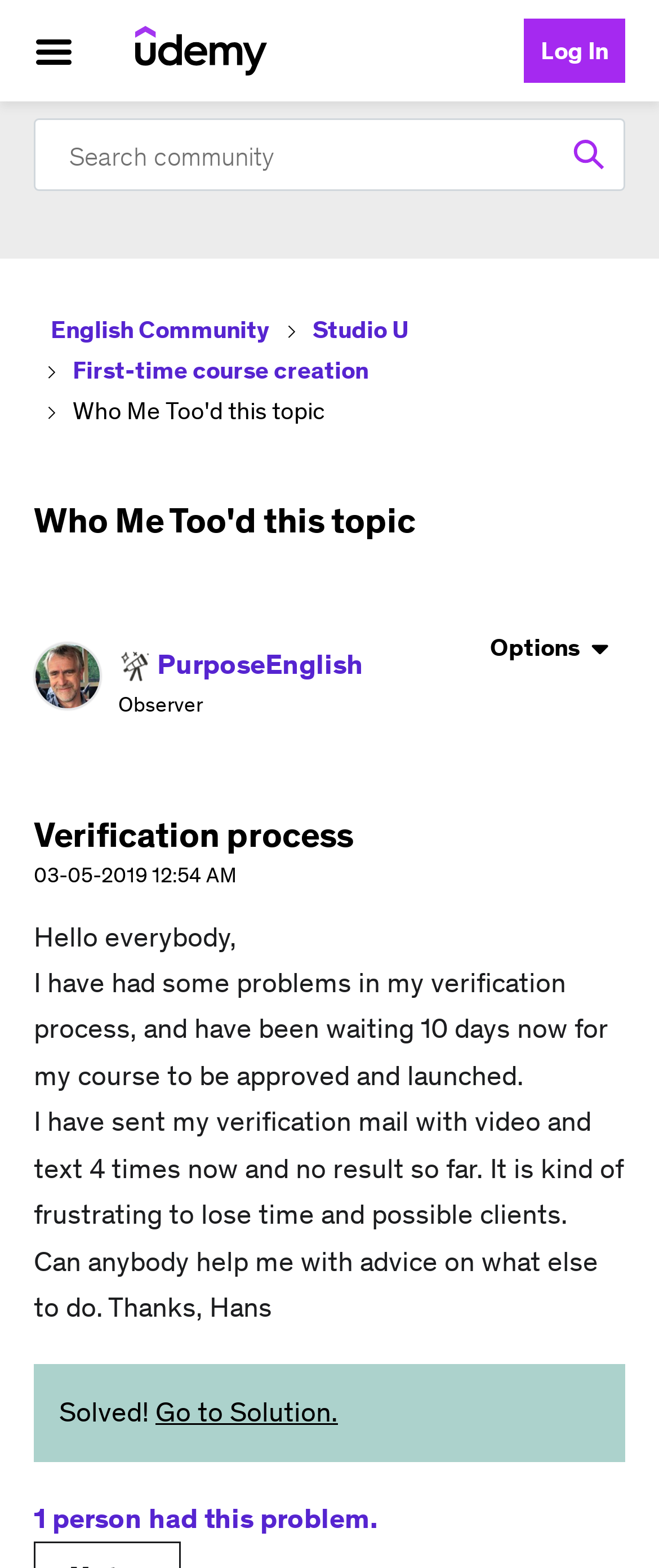Please identify the coordinates of the bounding box that should be clicked to fulfill this instruction: "Log In".

[0.795, 0.012, 0.949, 0.053]